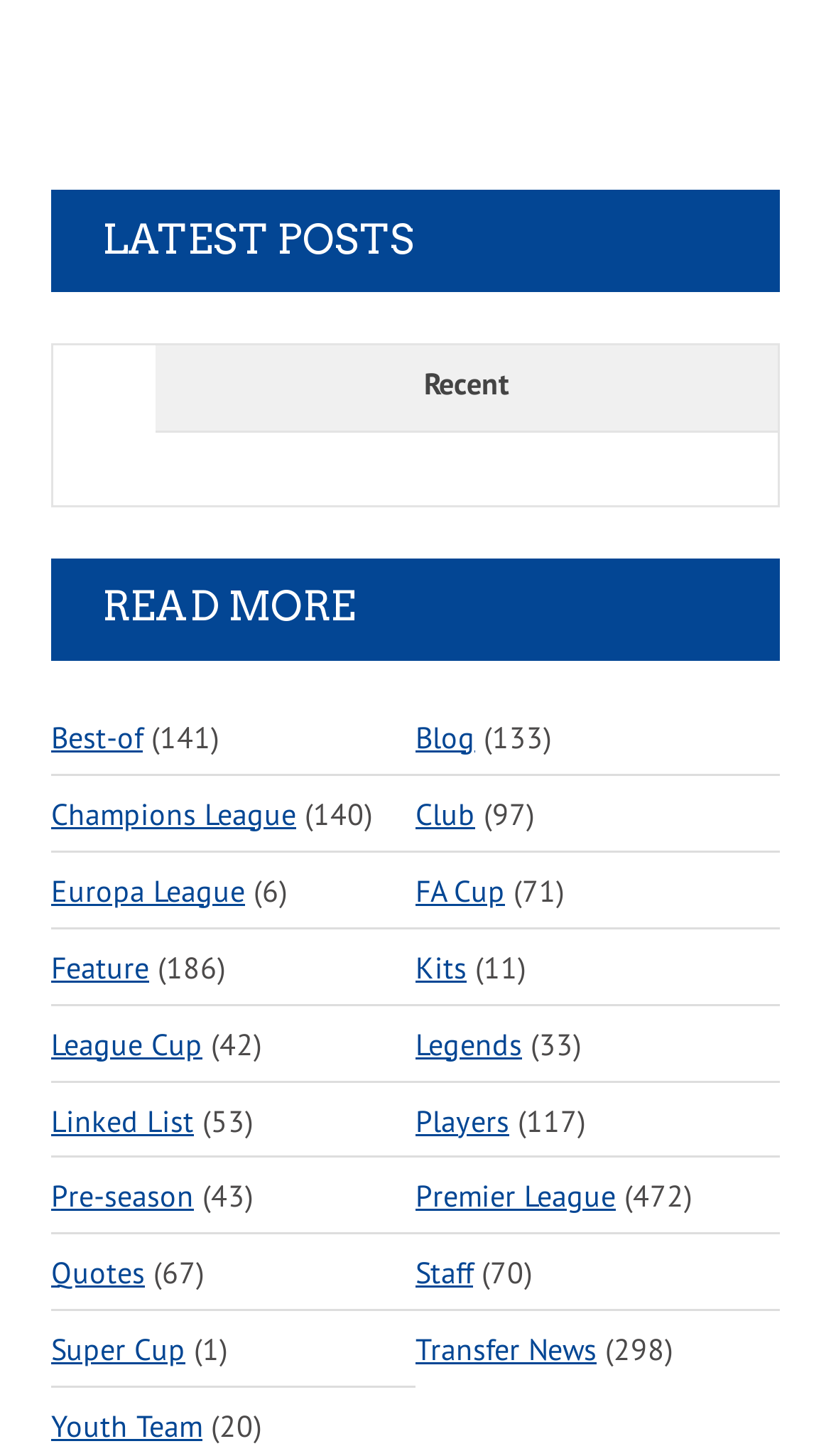Using the image as a reference, answer the following question in as much detail as possible:
What is the purpose of the 'LATEST POSTS' section?

The 'LATEST POSTS' section is likely intended to display the latest news or articles related to Chelsea FC. This is based on the context of the webpage, which appears to be a news or blog website, and the presence of other links and categories that suggest a focus on providing up-to-date information about the football club.